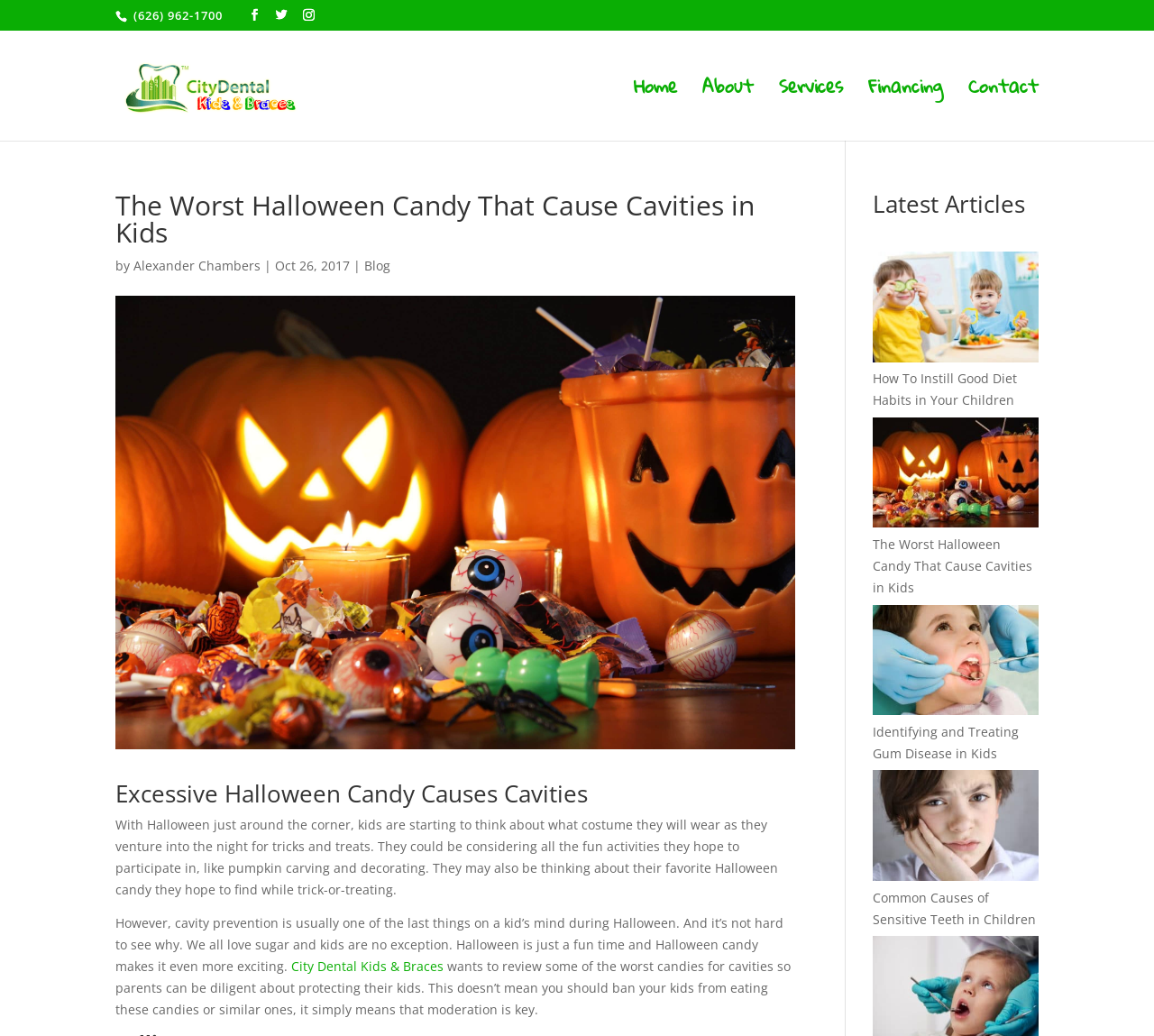What is the phone number of City Dental Kids?
Using the image provided, answer with just one word or phrase.

(626) 962-1700